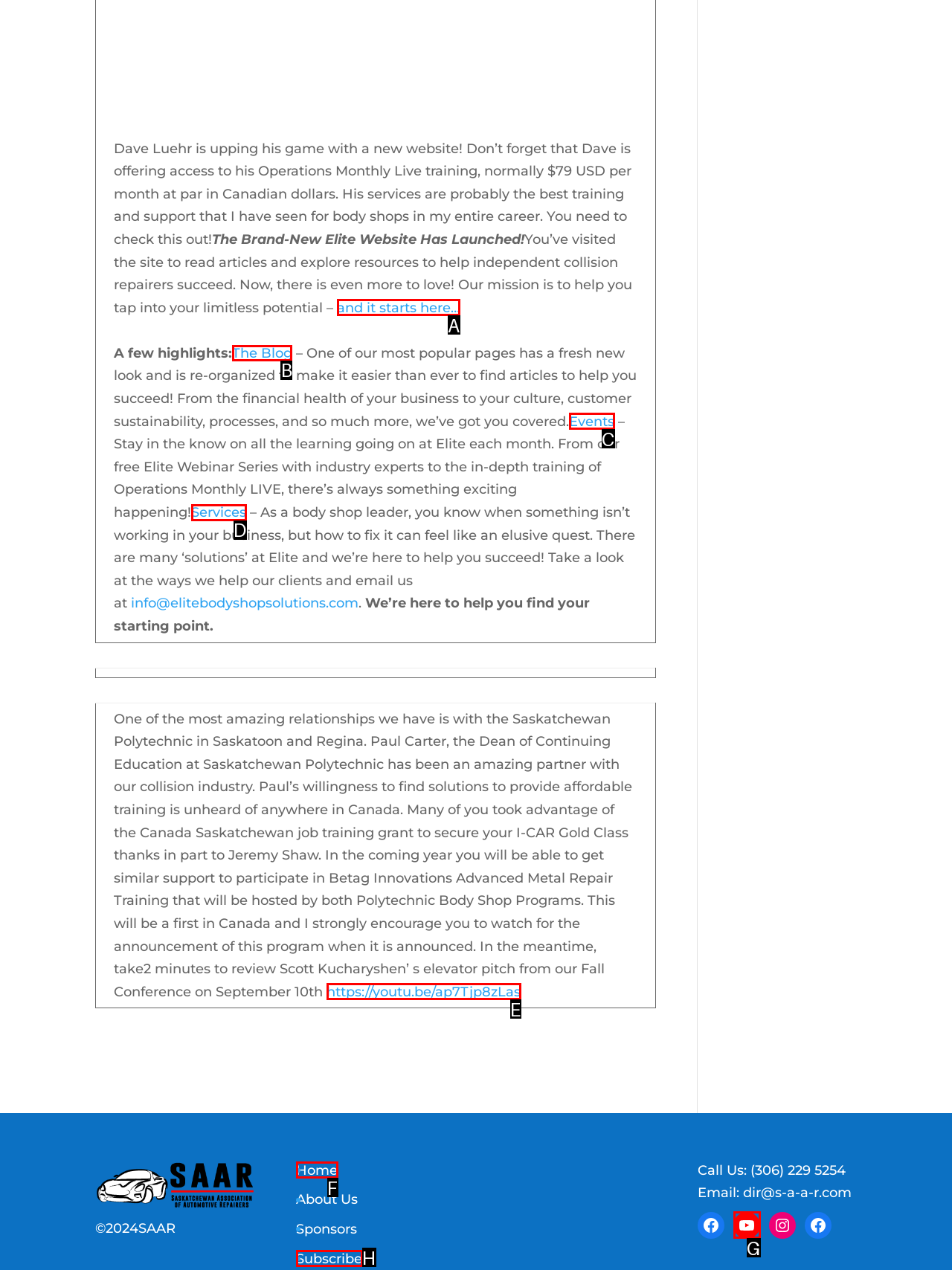Point out which UI element to click to complete this task: Click the simply click the up coming post link
Answer with the letter corresponding to the right option from the available choices.

None